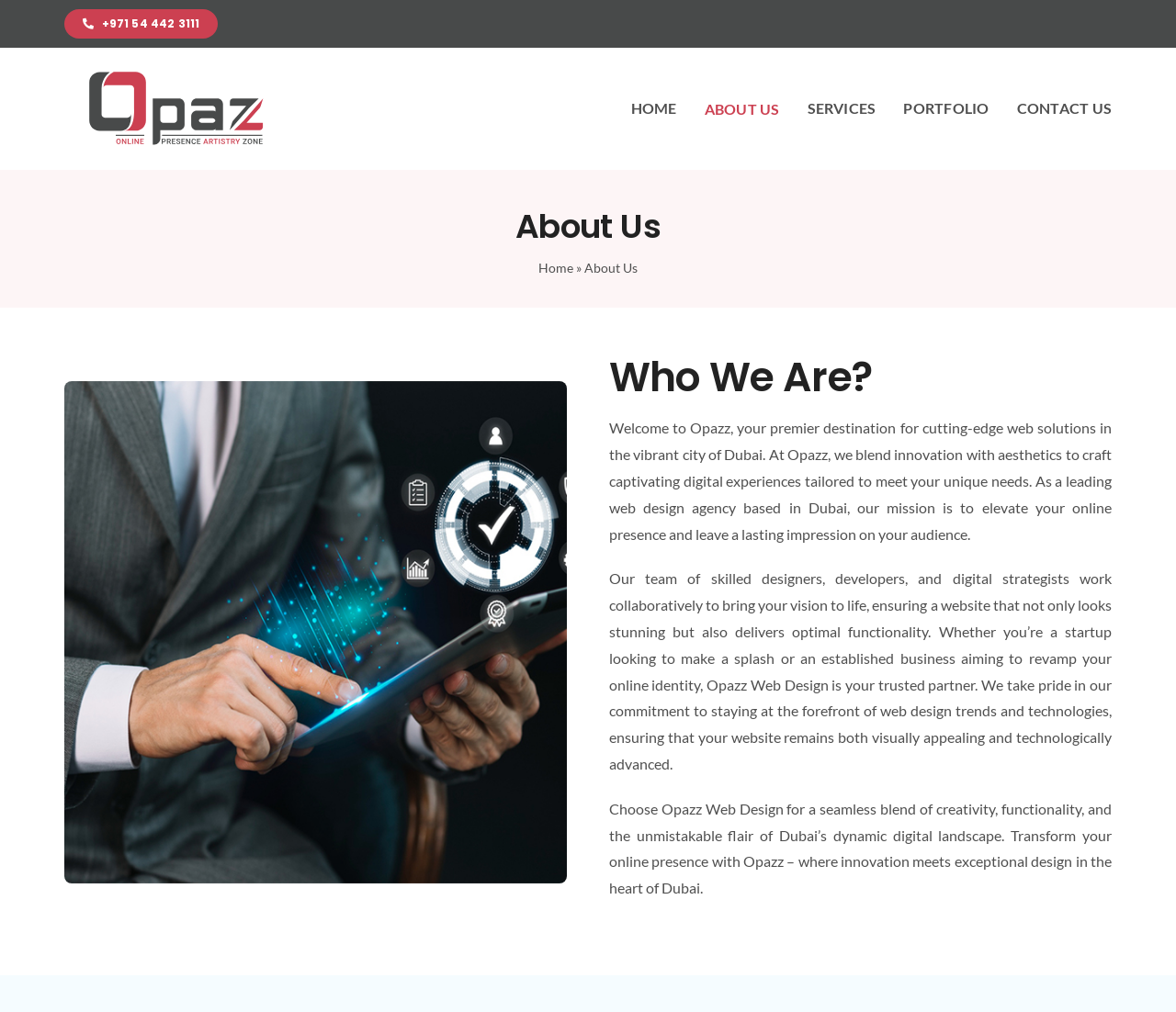Please provide the bounding box coordinates for the element that needs to be clicked to perform the following instruction: "Contact us". The coordinates should be given as four float numbers between 0 and 1, i.e., [left, top, right, bottom].

[0.865, 0.078, 0.945, 0.136]